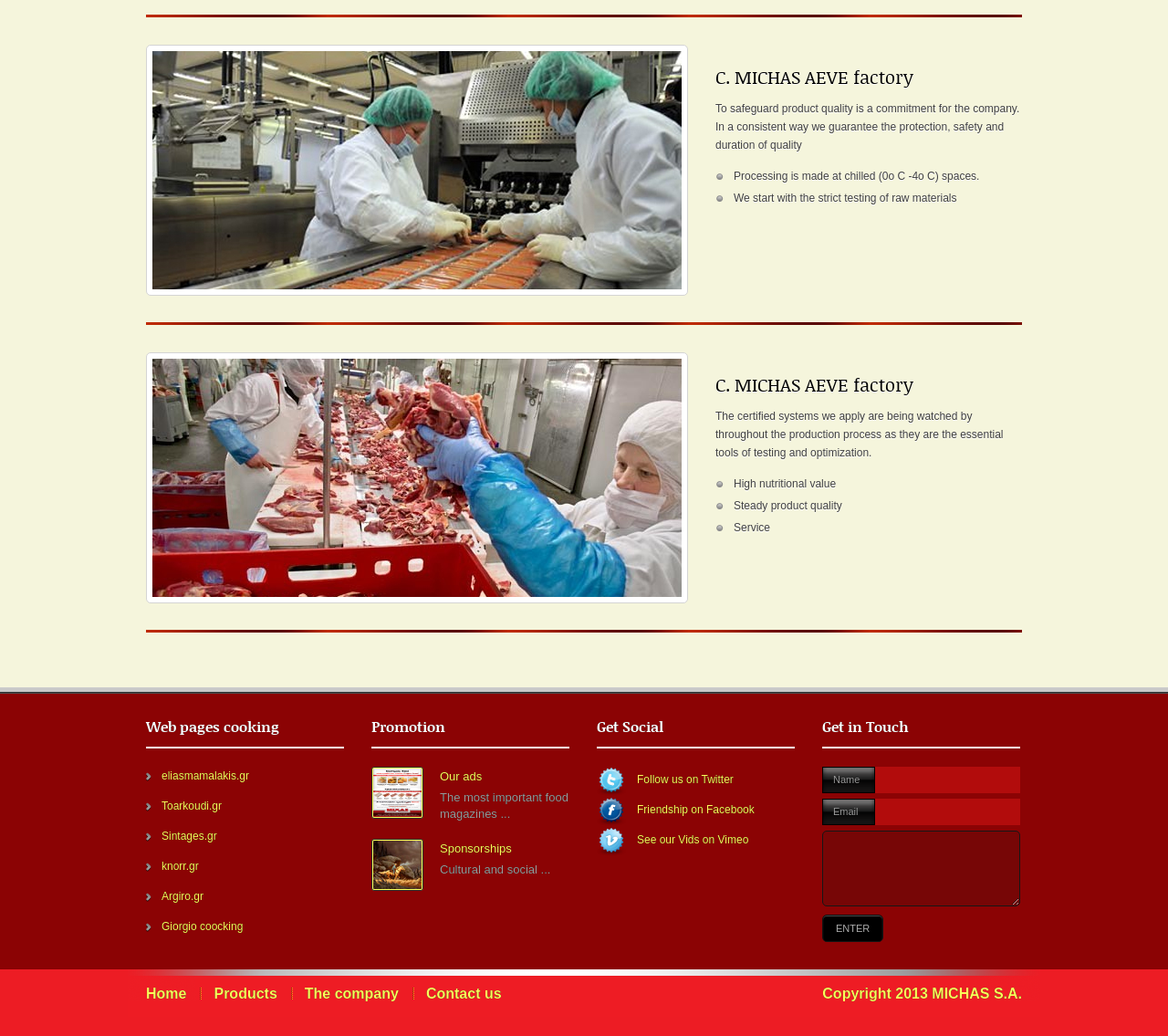Use one word or a short phrase to answer the question provided: 
What is the company's commitment?

Product quality